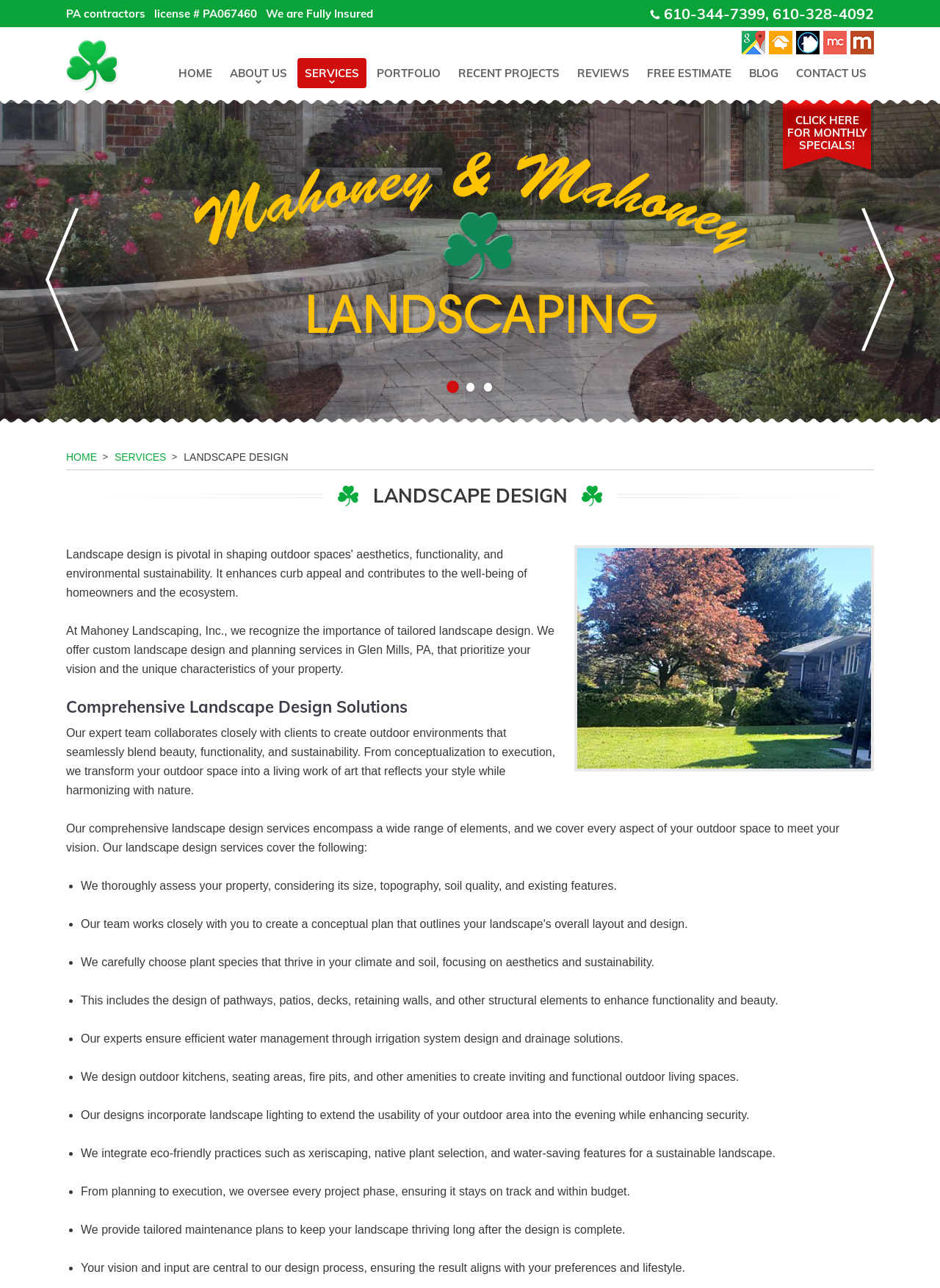Elaborate on the information and visuals displayed on the webpage.

This webpage is about Mahoney and Mahoney Landscaping, Inc., a landscape design service provider serving the greater Springfield, Media, Garnet Valley, West Chester, and Malvern, PA areas. At the top of the page, there is a header section with the company's name, license information, and phone numbers. Below this, there is a navigation menu with links to various pages, including HOME, ABOUT US, SERVICES, PORTFOLIO, RECENT PROJECTS, REVIEWS, FREE ESTIMATE, BLOG, and CONTACT US.

On the left side of the page, there is a section with links to the company's social media profiles, including Google My Business, HomeAdvisor, BuildZoom, MerchantCircle, and Manta. Next to this section, there is a call-to-action button to click for monthly specials.

The main content of the page is about the company's landscape design services. There is a heading that reads "LANDSCAPE DESIGN" and an image related to landscape design. Below this, there is a paragraph explaining the importance of tailored landscape design and the company's approach to creating custom outdoor environments.

The page then outlines the comprehensive landscape design solutions offered by the company, including property assessment, plant selection, pathway and patio design, water management, outdoor kitchen design, landscape lighting, and eco-friendly practices. Each of these points is listed with a bullet point and a brief description.

At the bottom of the page, there is a section with links to the company's social media profiles again, as well as a call-to-action button to click for monthly specials.